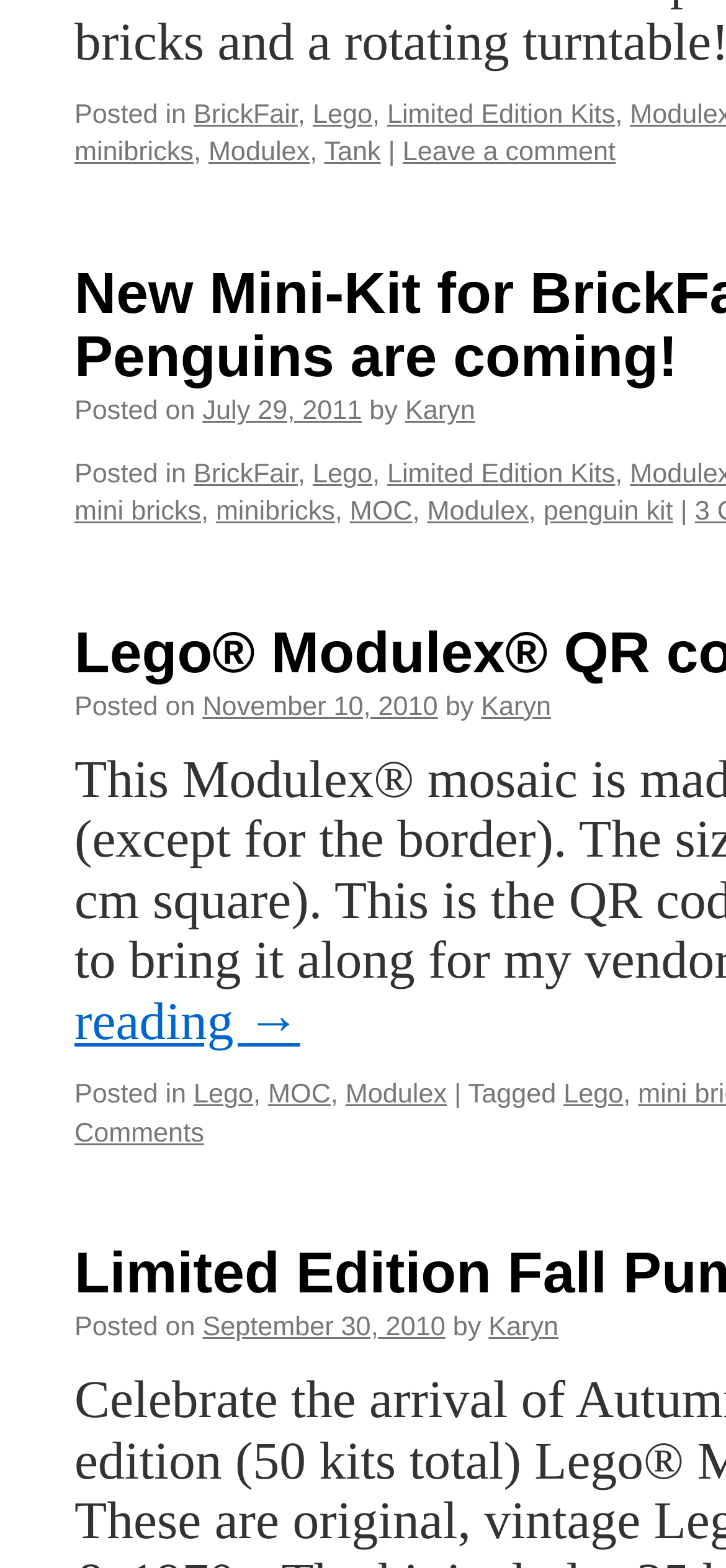Using the element description: "Modulex", determine the bounding box coordinates. The coordinates should be in the format [left, top, right, bottom], with values between 0 and 1.

[0.476, 0.689, 0.615, 0.708]